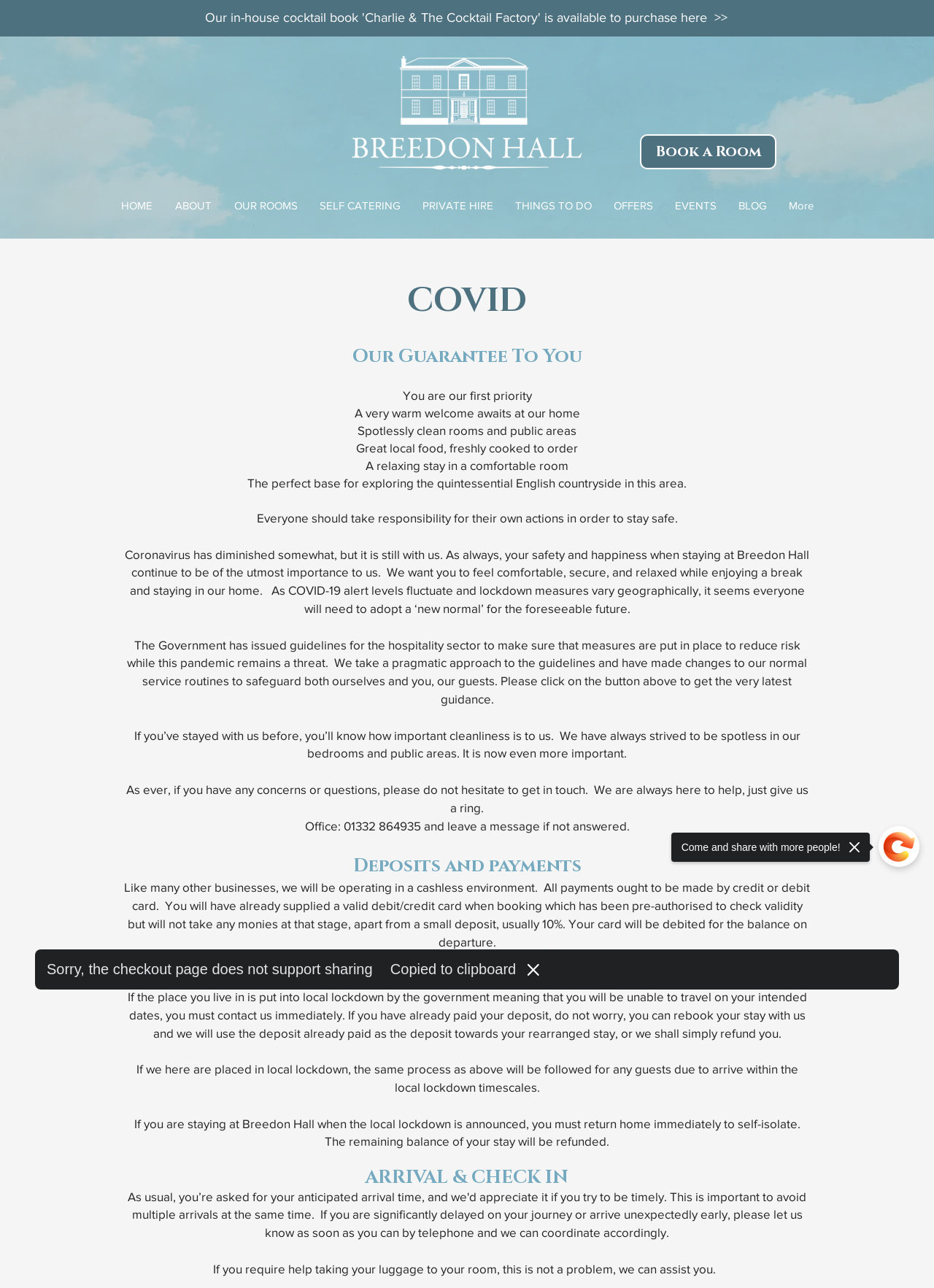Please find the bounding box coordinates for the clickable element needed to perform this instruction: "Go to HOME page".

[0.117, 0.149, 0.175, 0.171]